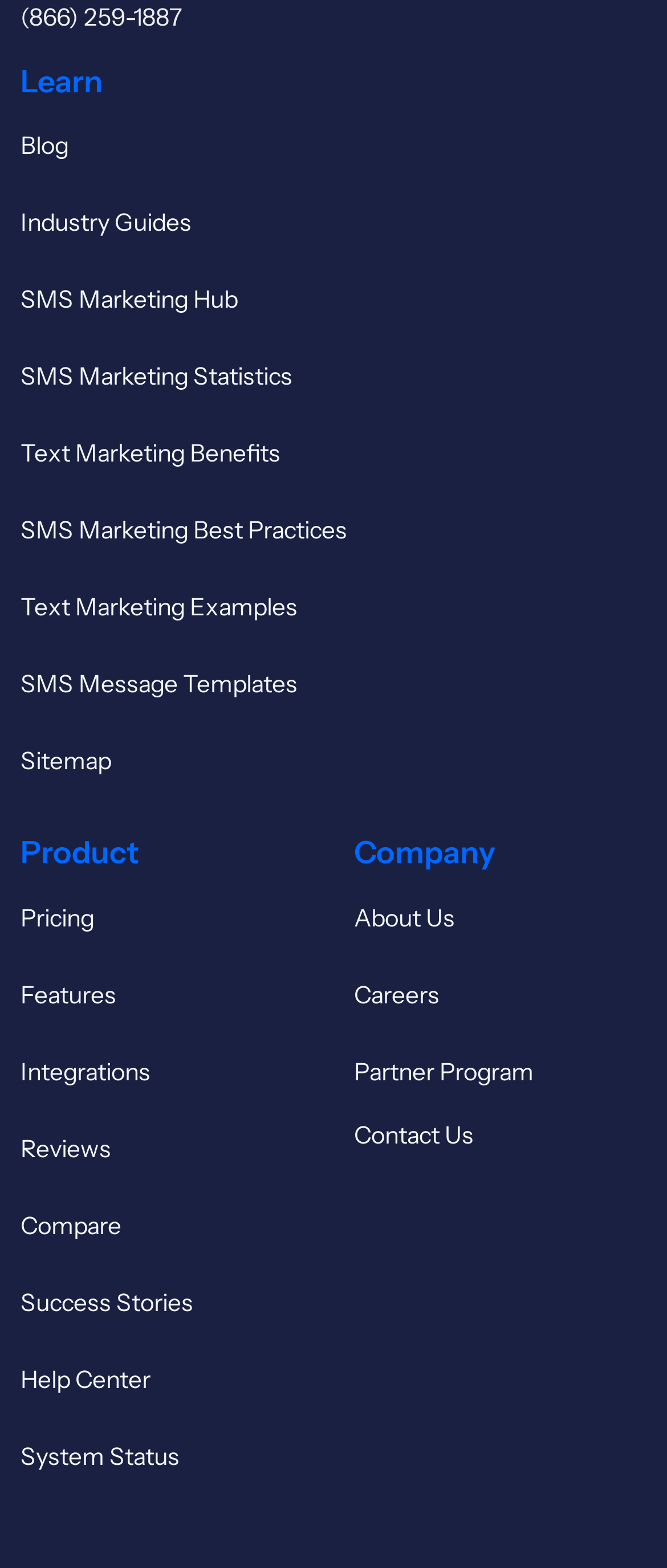Locate the UI element that matches the description SMS Message Templates in the webpage screenshot. Return the bounding box coordinates in the format (top-left x, top-left y, bottom-right x, bottom-right y), with values ranging from 0 to 1.

[0.031, 0.426, 0.446, 0.446]